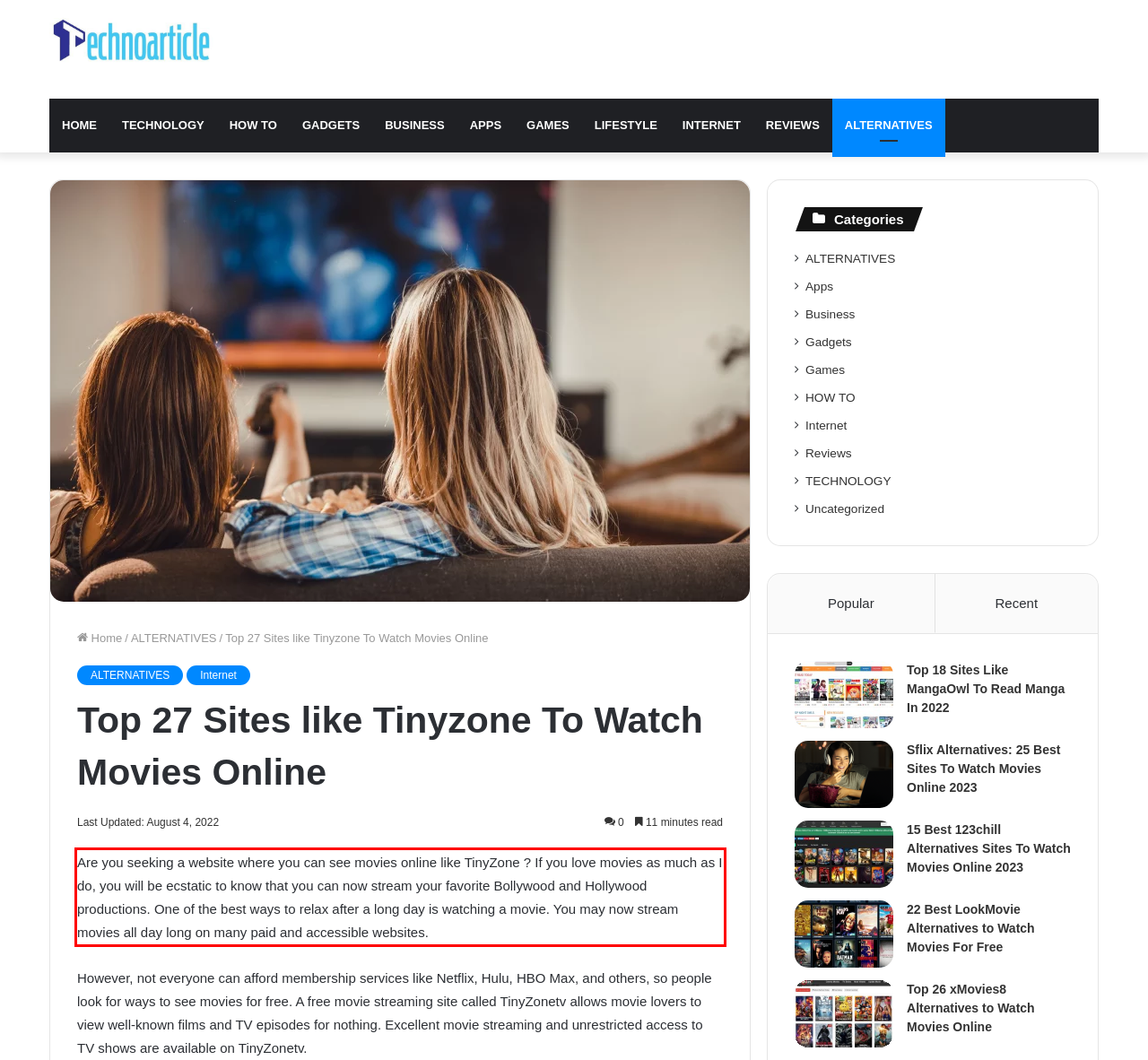You have a screenshot of a webpage where a UI element is enclosed in a red rectangle. Perform OCR to capture the text inside this red rectangle.

Are you seeking a website where you can see movies online like TinyZone ? If you love movies as much as I do, you will be ecstatic to know that you can now stream your favorite Bollywood and Hollywood productions. One of the best ways to relax after a long day is watching a movie. You may now stream movies all day long on many paid and accessible websites.